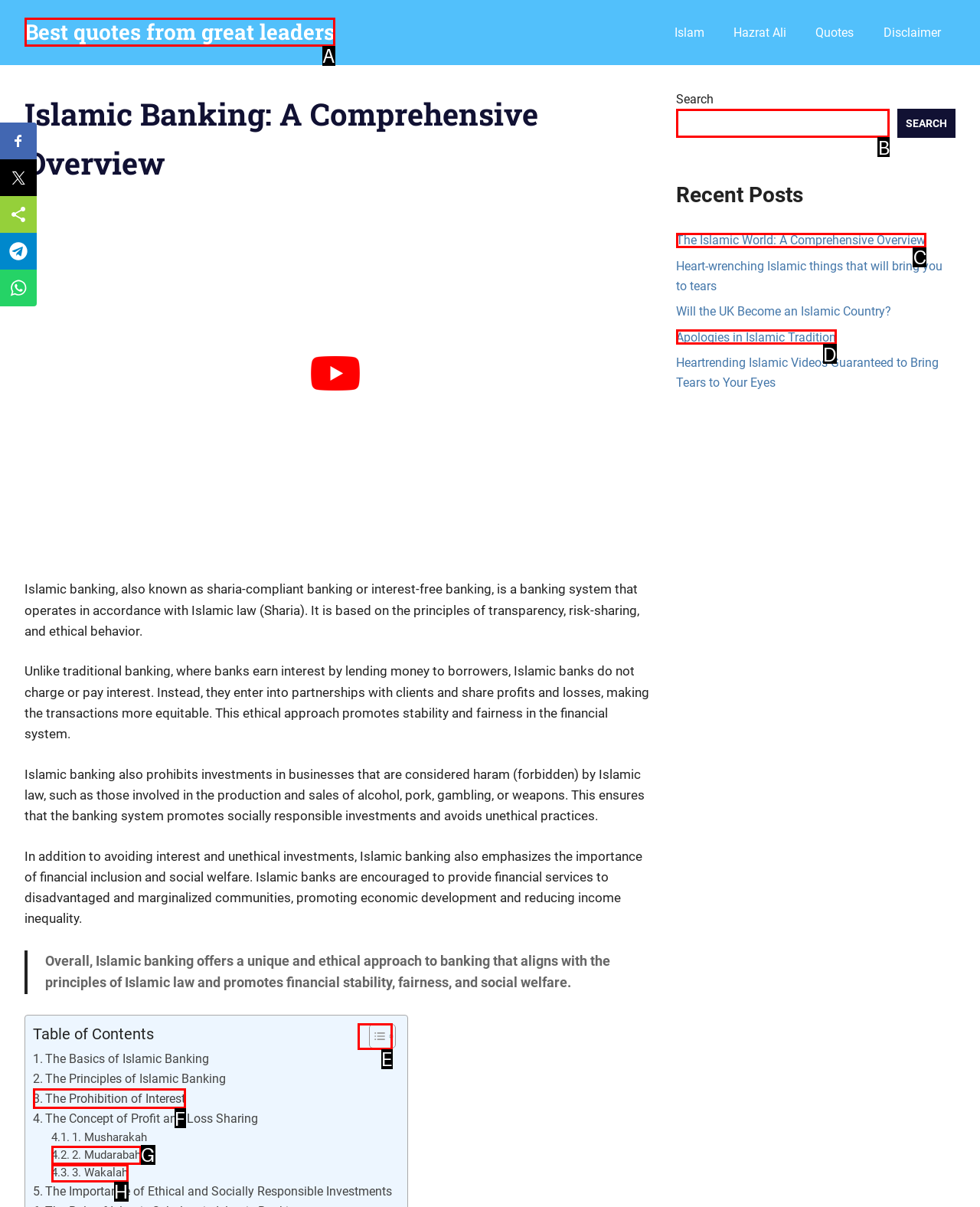Figure out which option to click to perform the following task: Read the article 'The Islamic World: A Comprehensive Overview'
Provide the letter of the correct option in your response.

C